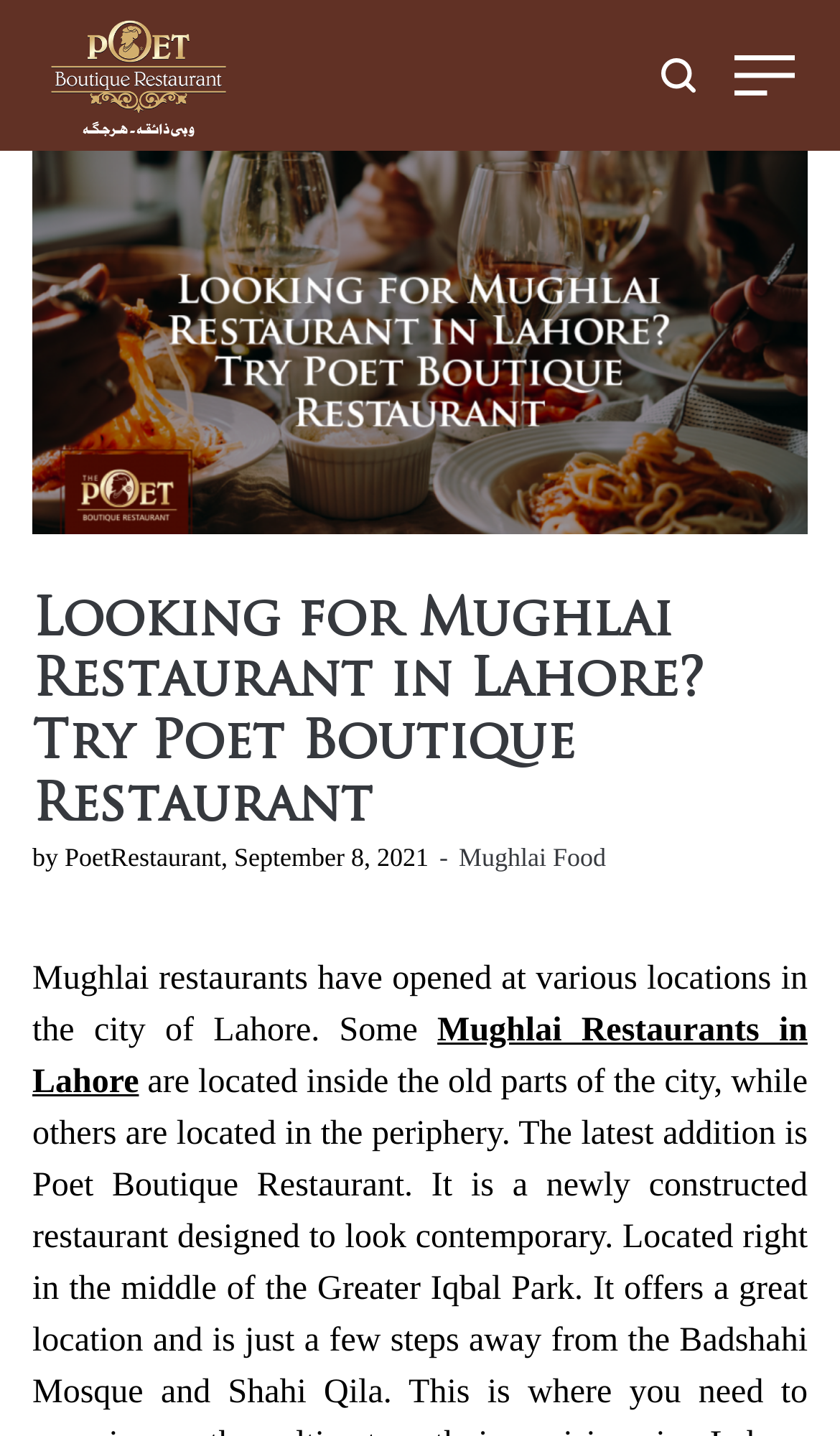Please study the image and answer the question comprehensively:
Who is the author of the content?

The webpage has a link with the text 'by PoetRestaurant', which suggests that the author of the content is PoetRestaurant.